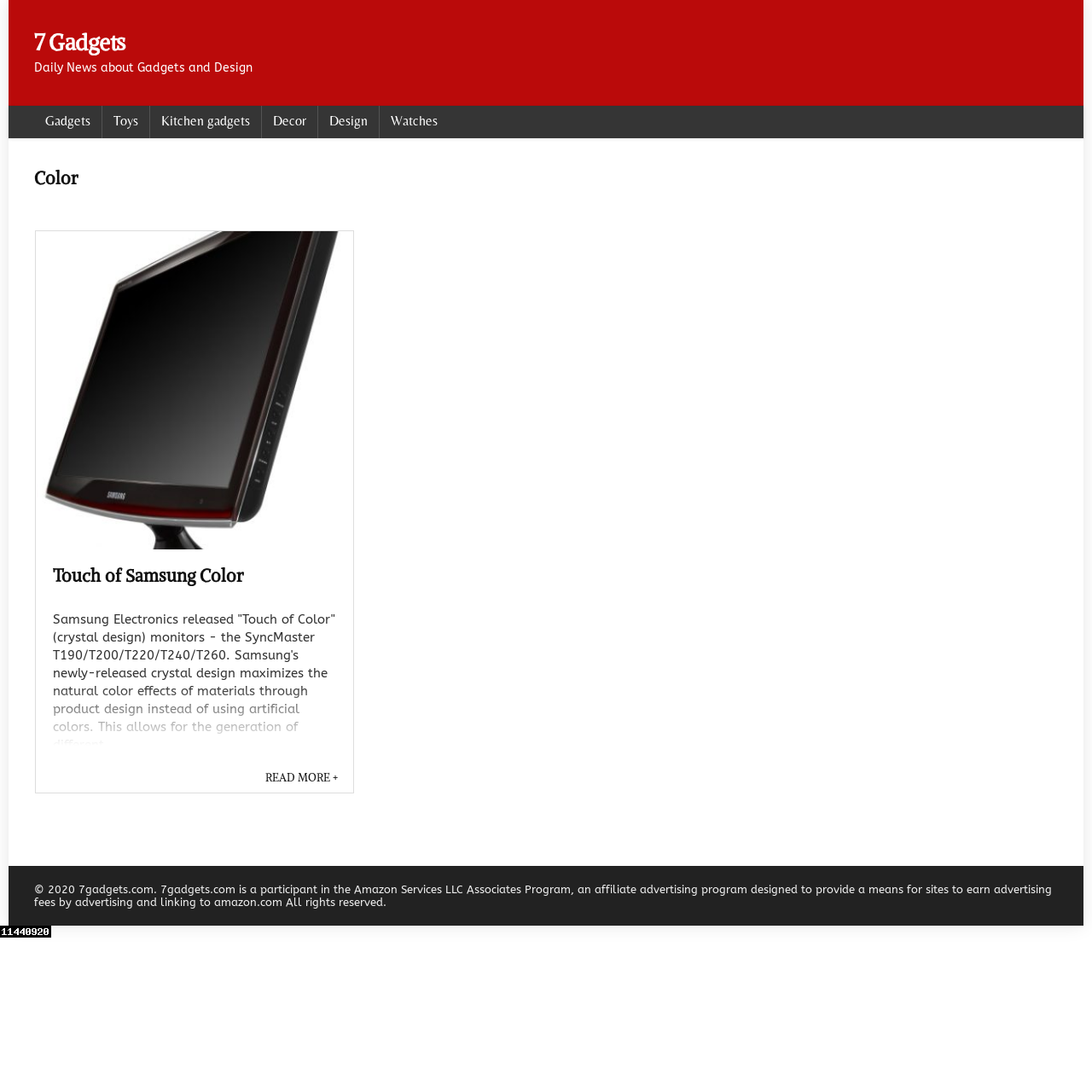What is the name of the Samsung product?
Use the information from the screenshot to give a comprehensive response to the question.

I found the name 'Touch of Samsung Color' in the article section, which is mentioned as a product released by Samsung Electronics.